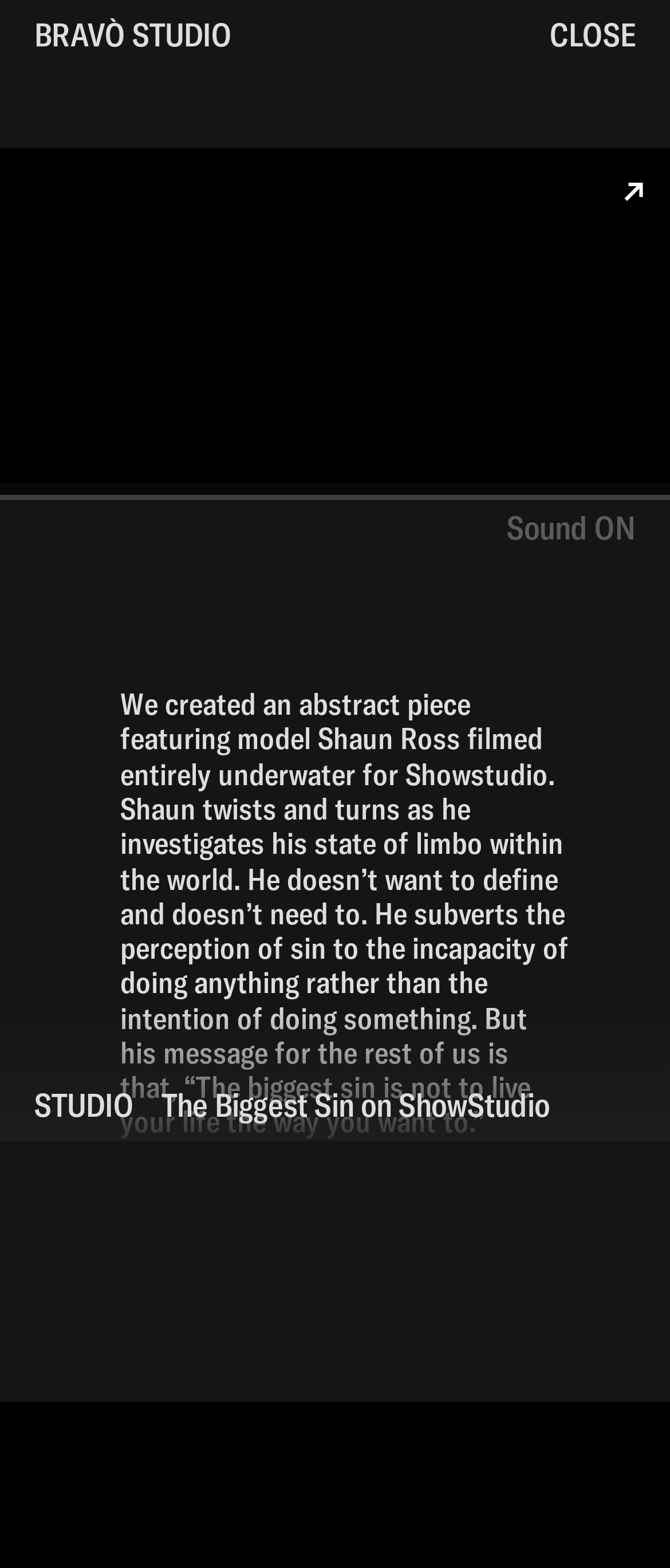Deliver a detailed narrative of the webpage's visual and textual elements.

The webpage is about a creative project by BRAVÒ STUDIO, titled "The Biggest Sin". At the top, there is a heading with the studio's name, which is also a link. Below the heading, there is a large canvas that takes up most of the page. 

On the canvas, there is a video that spans the entire width of the page, located near the top. The video is accompanied by a "Sound ON" button on the right side. 

Above the video, there is a title "The Biggest Sin" in the middle of the page, followed by the text "on ShowStudio" on the right side. 

To the left of the title, there is a descriptive paragraph about the project, which explains that it features model Shaun Ross in an abstract piece filmed underwater. 

Below the title, there is another paragraph that provides more context about the project's theme, which is about not defining oneself and living life on one's own terms. The paragraph quotes Shaun Ross, saying "The biggest sin is not to live your life the way you want to." 

At the top-right corner of the page, there is a small image.